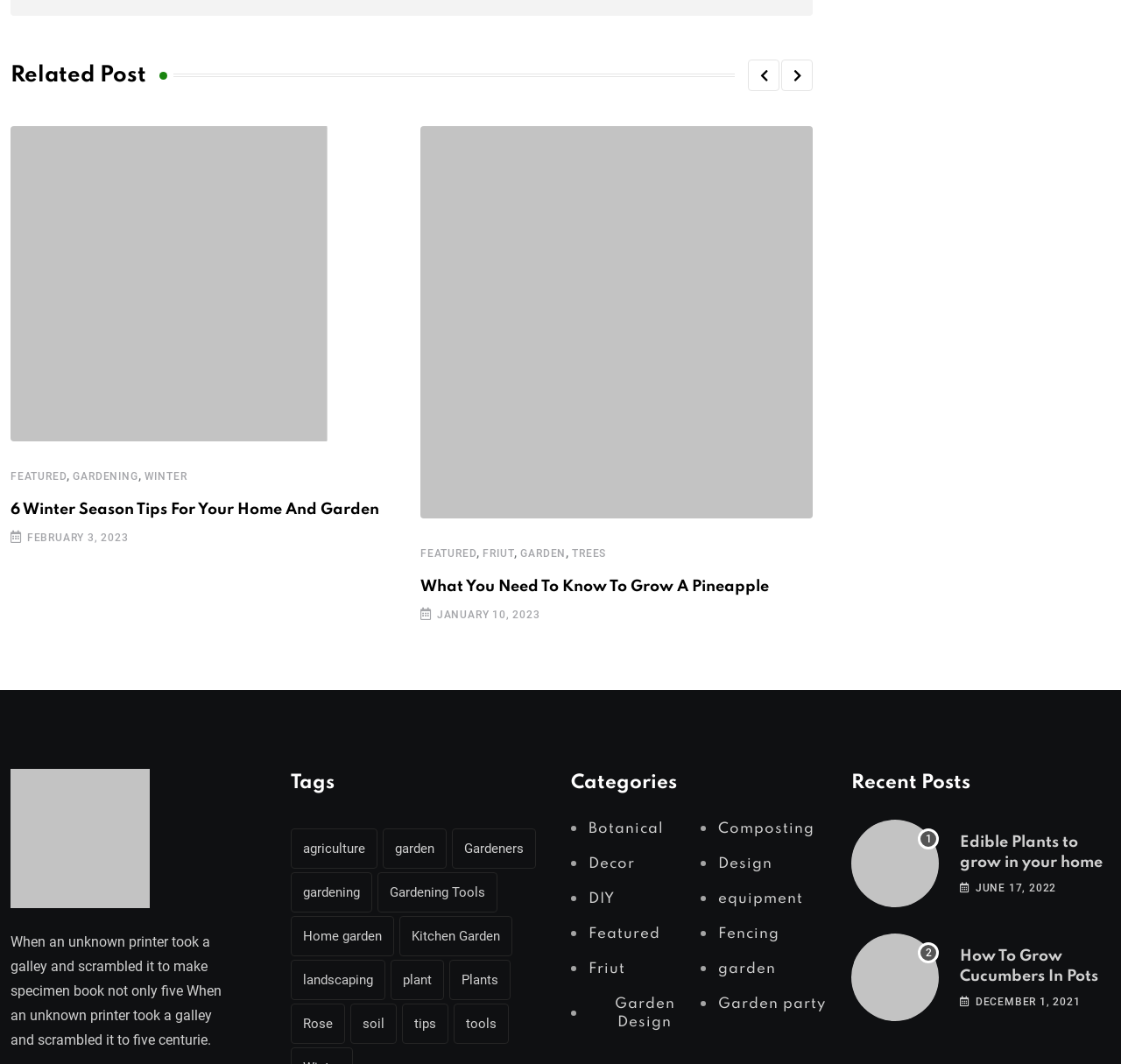Answer the following query with a single word or phrase:
How many related posts are there?

10